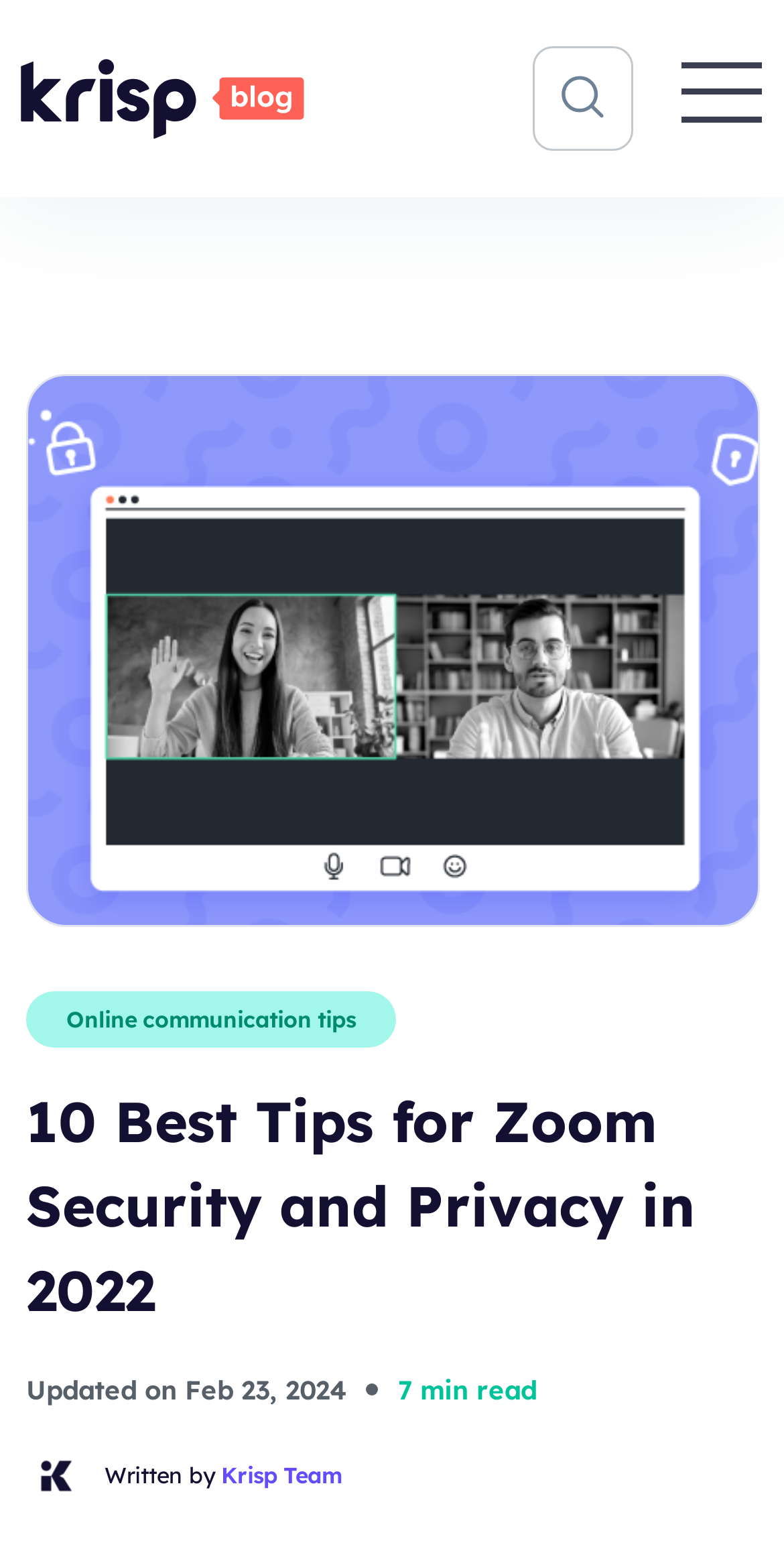Determine the bounding box for the UI element as described: "aria-label="Krisp"". The coordinates should be represented as four float numbers between 0 and 1, formatted as [left, top, right, bottom].

[0.026, 0.037, 0.251, 0.09]